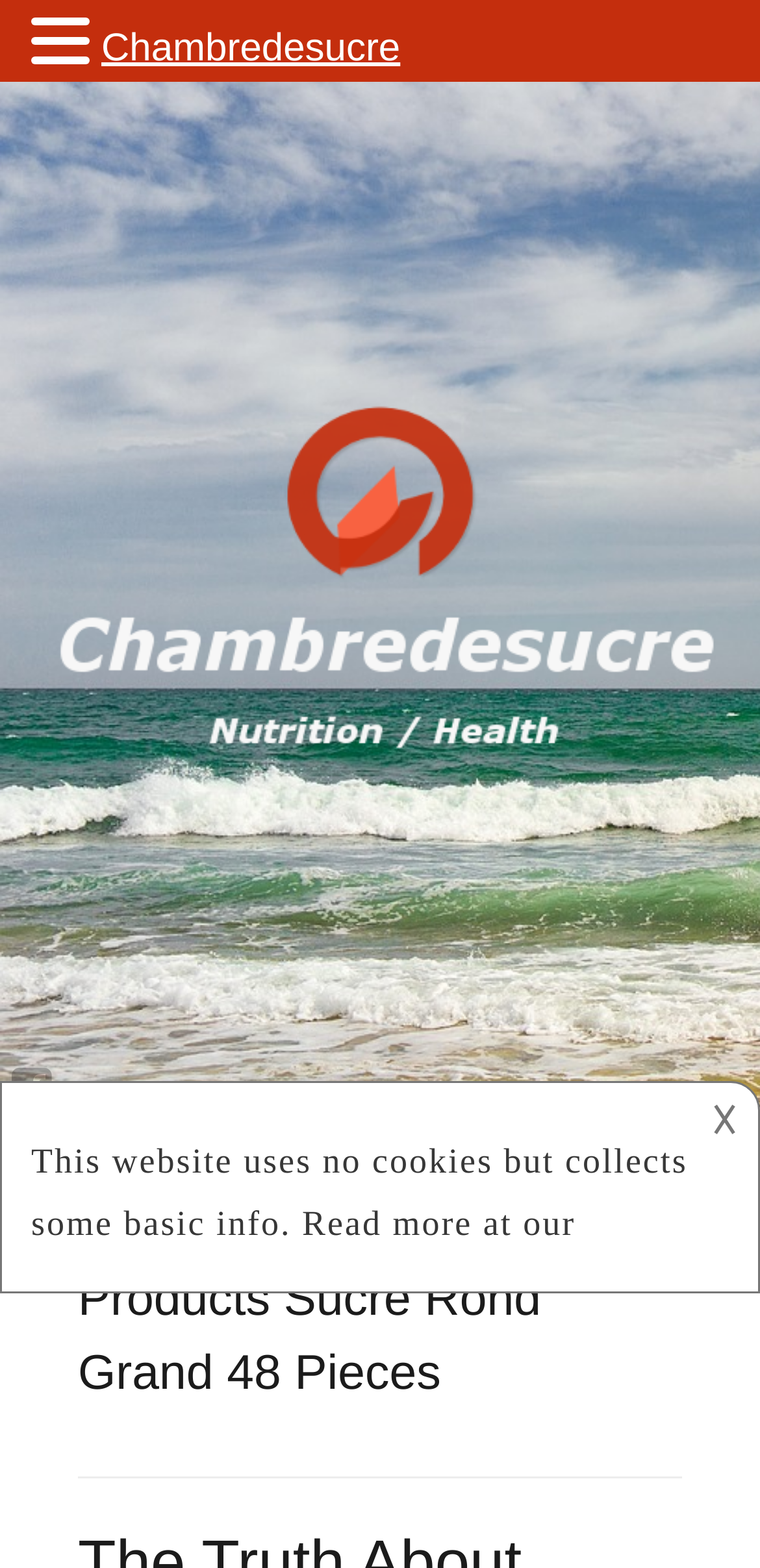Provide the bounding box coordinates for the specified HTML element described in this description: "title="Google Plus"". The coordinates should be four float numbers ranging from 0 to 1, in the format [left, top, right, bottom].

[0.015, 0.743, 0.069, 0.775]